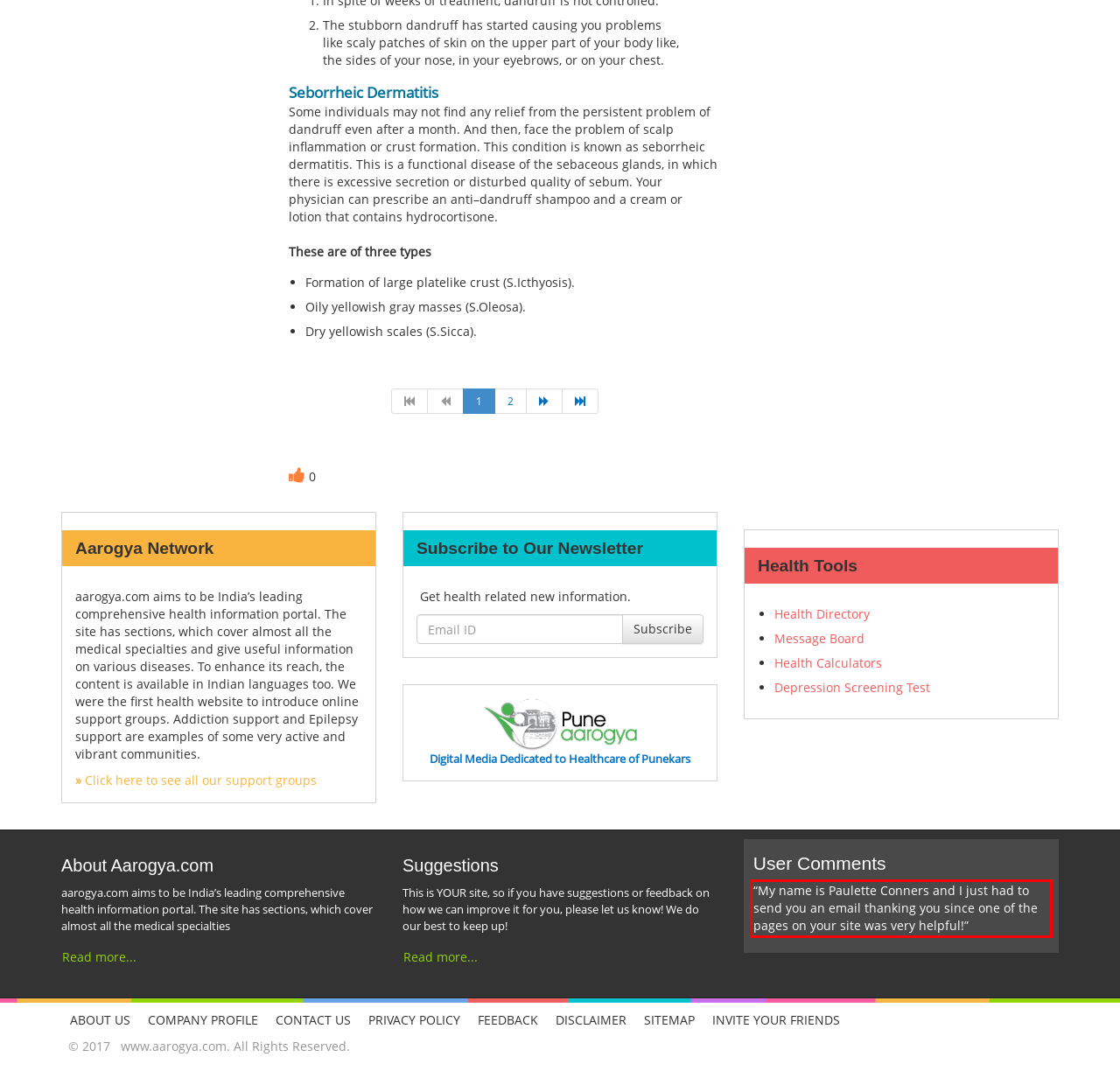Given a webpage screenshot with a red bounding box, perform OCR to read and deliver the text enclosed by the red bounding box.

“My name is Paulette Conners and I just had to send you an email thanking you since one of the pages on your site was very helpful!”